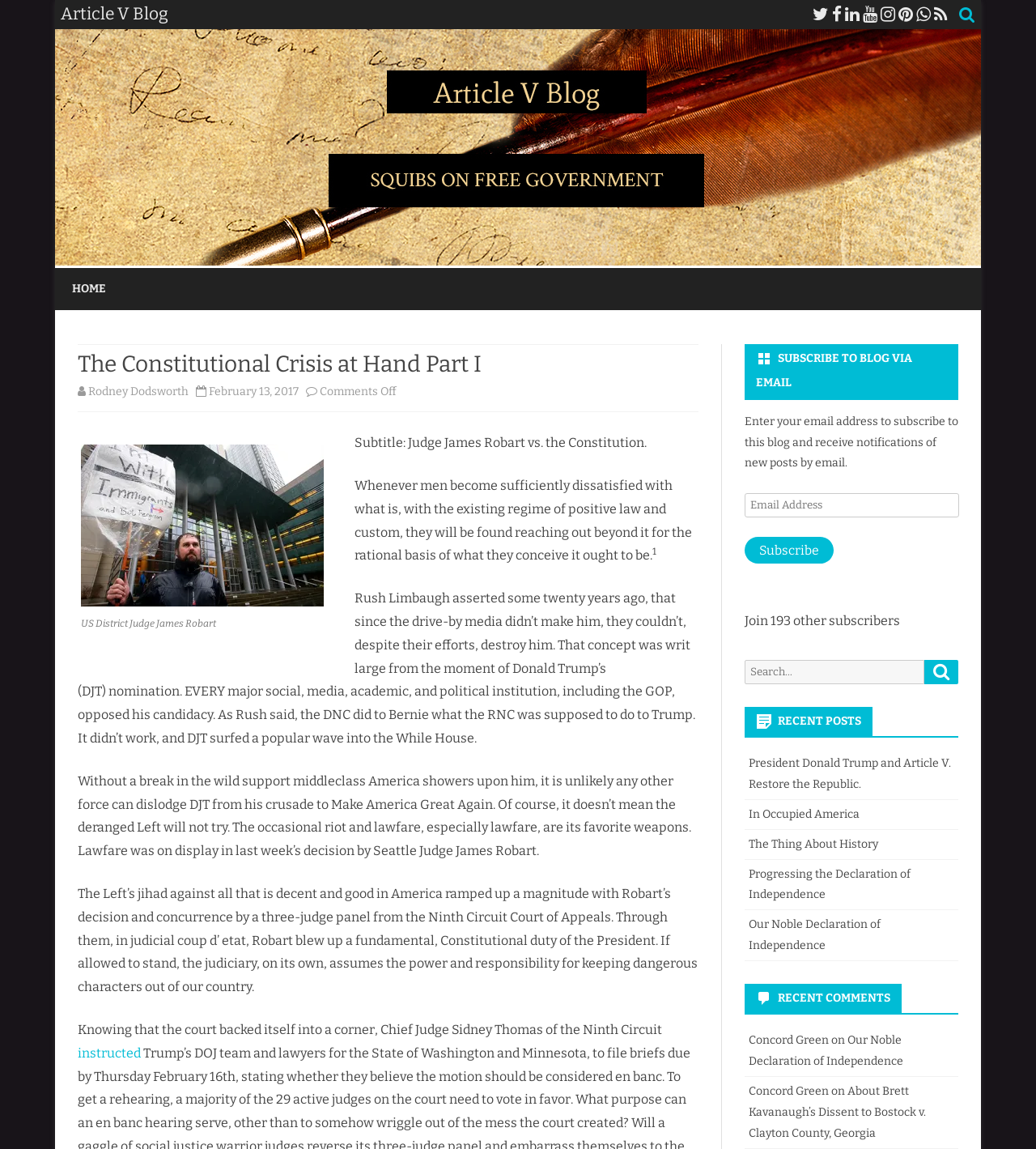Identify the bounding box coordinates of the area that should be clicked in order to complete the given instruction: "Search for something". The bounding box coordinates should be four float numbers between 0 and 1, i.e., [left, top, right, bottom].

[0.892, 0.574, 0.925, 0.595]